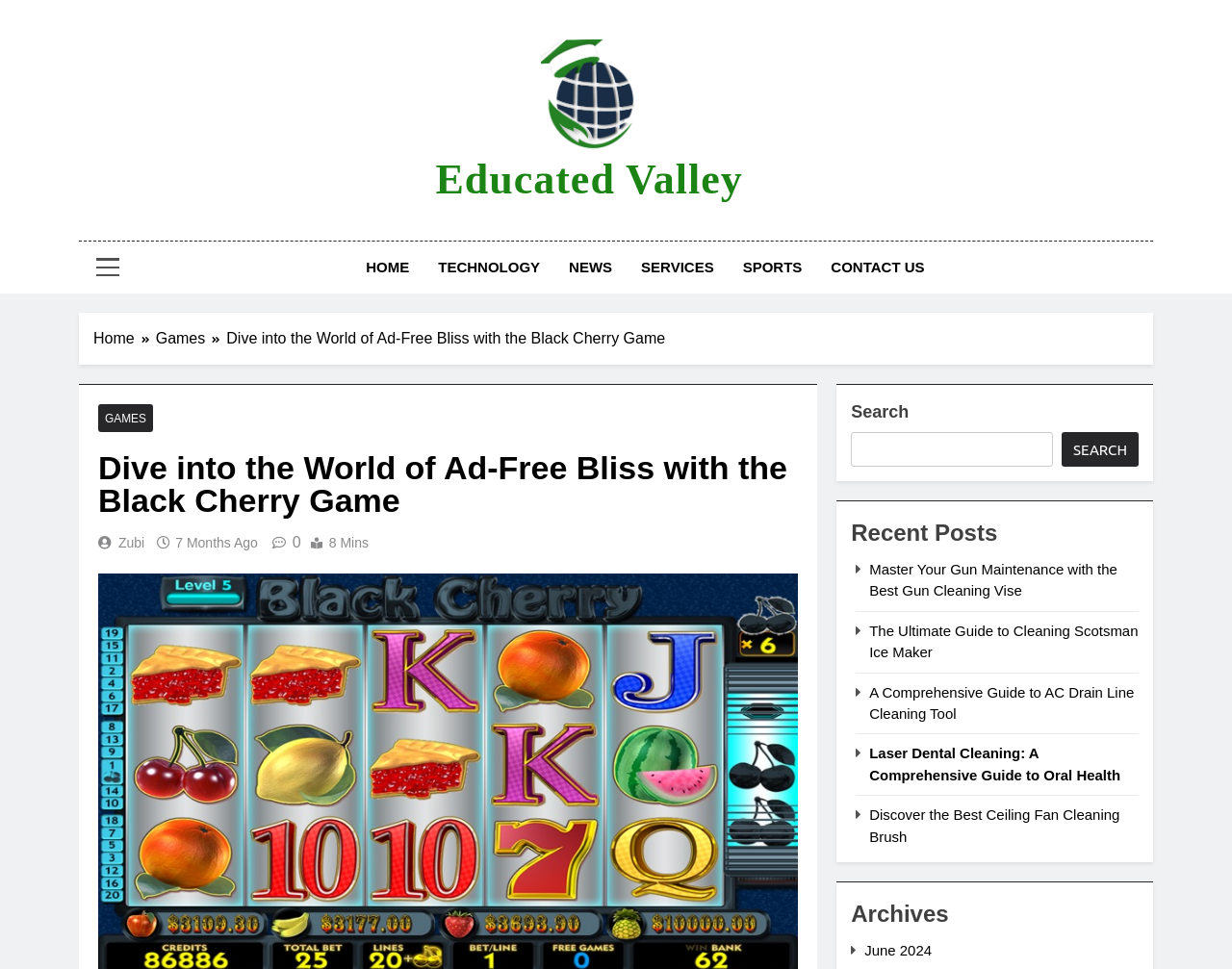Give a concise answer using only one word or phrase for this question:
What type of content is listed under 'Recent Posts'?

Article titles